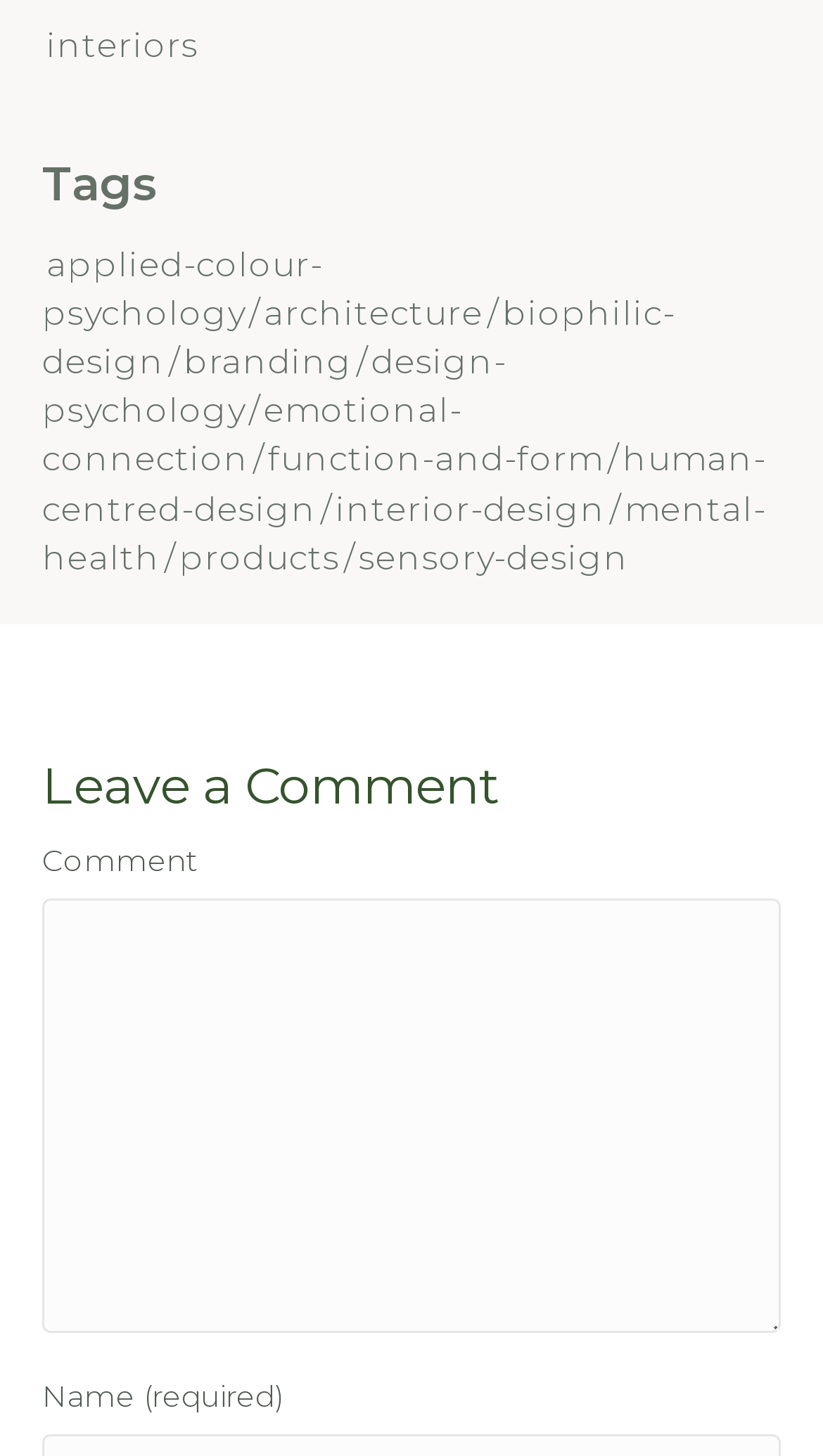Please determine the bounding box coordinates for the element that should be clicked to follow these instructions: "leave a comment".

[0.051, 0.617, 0.949, 0.915]